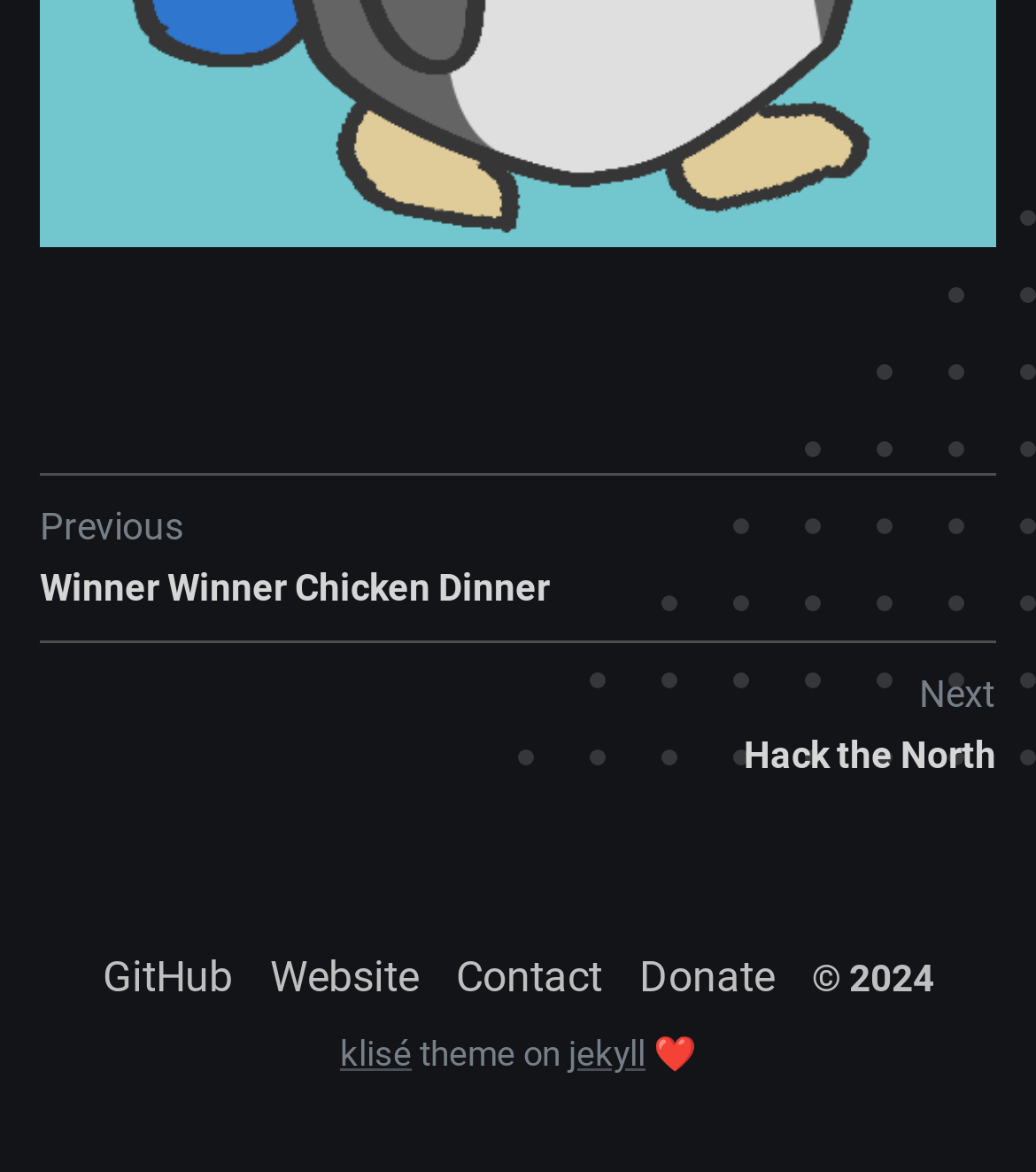Provide the bounding box coordinates of the HTML element described by the text: "Website".

[0.26, 0.811, 0.404, 0.854]